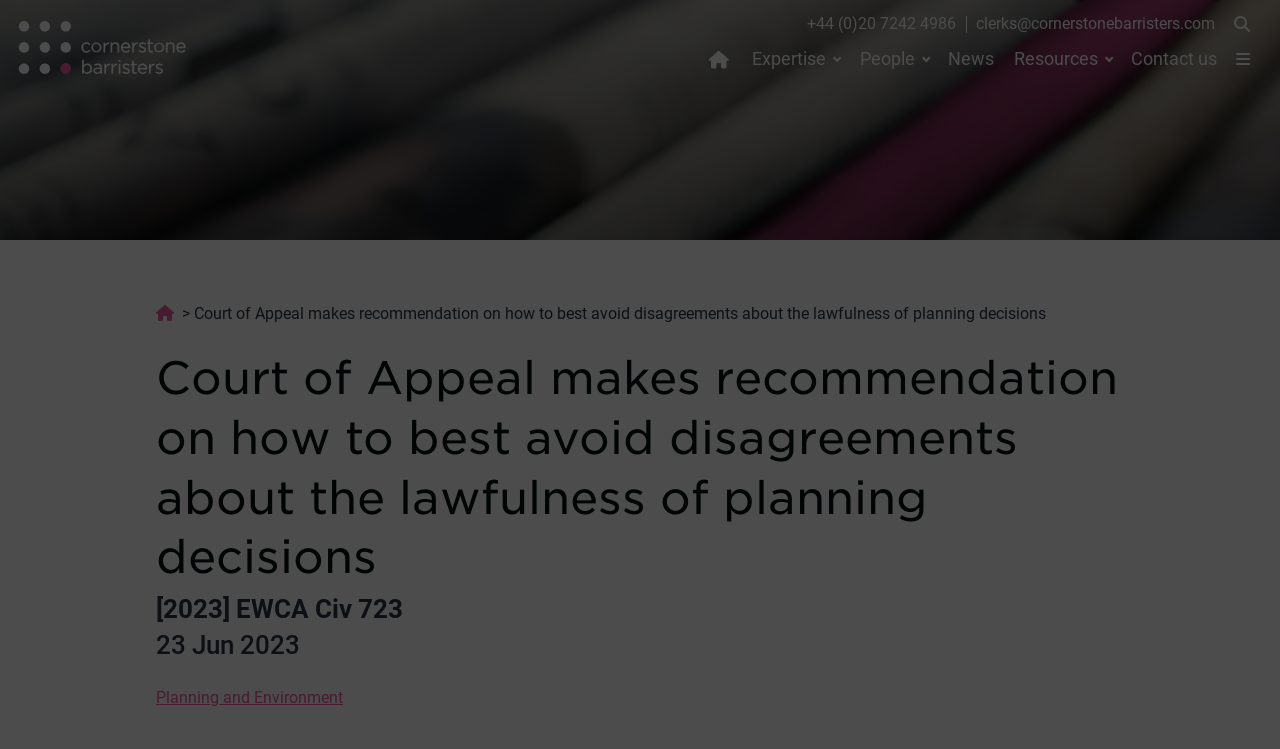Identify and provide the text content of the webpage's primary headline.

Court of Appeal makes recommendation on how to best avoid disagreements about the lawfulness of planning decisions